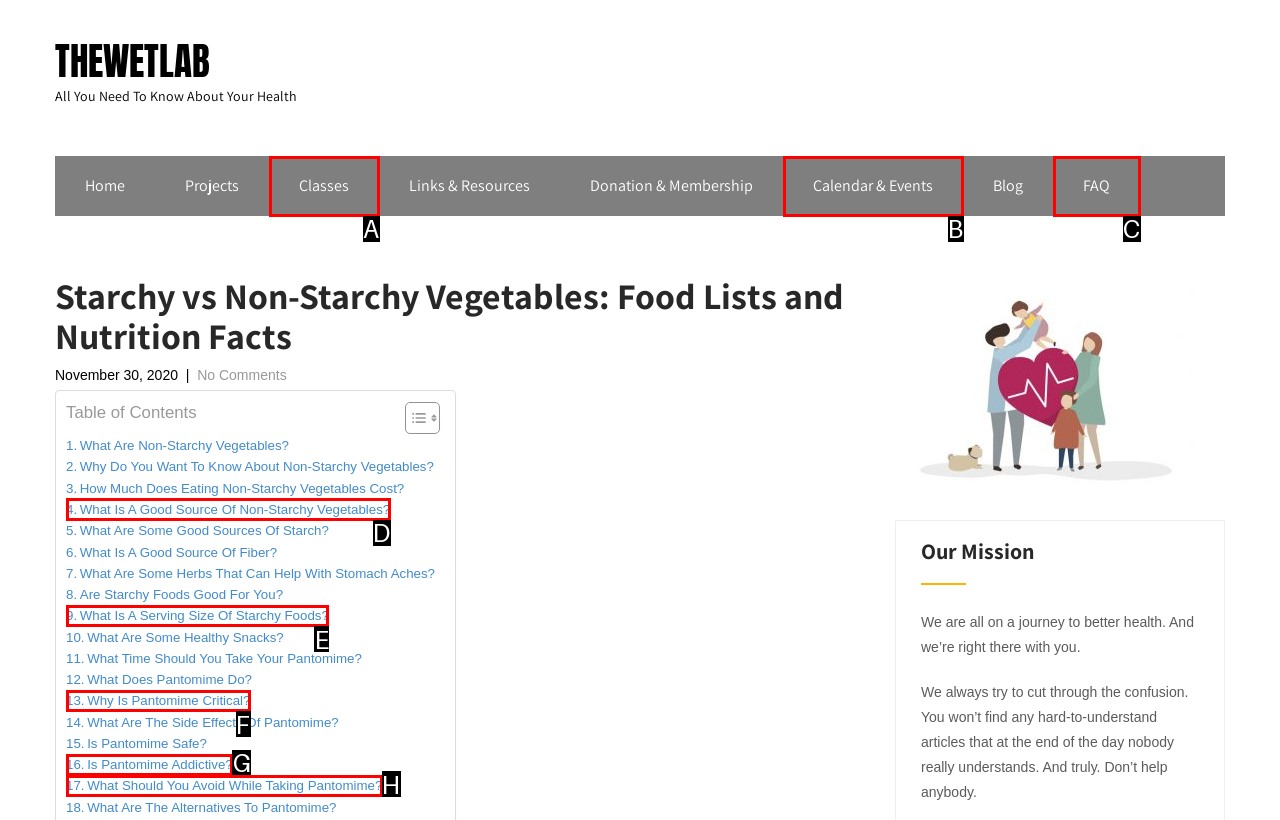Choose the option that best matches the element: Is Pantomime Addictive?
Respond with the letter of the correct option.

G